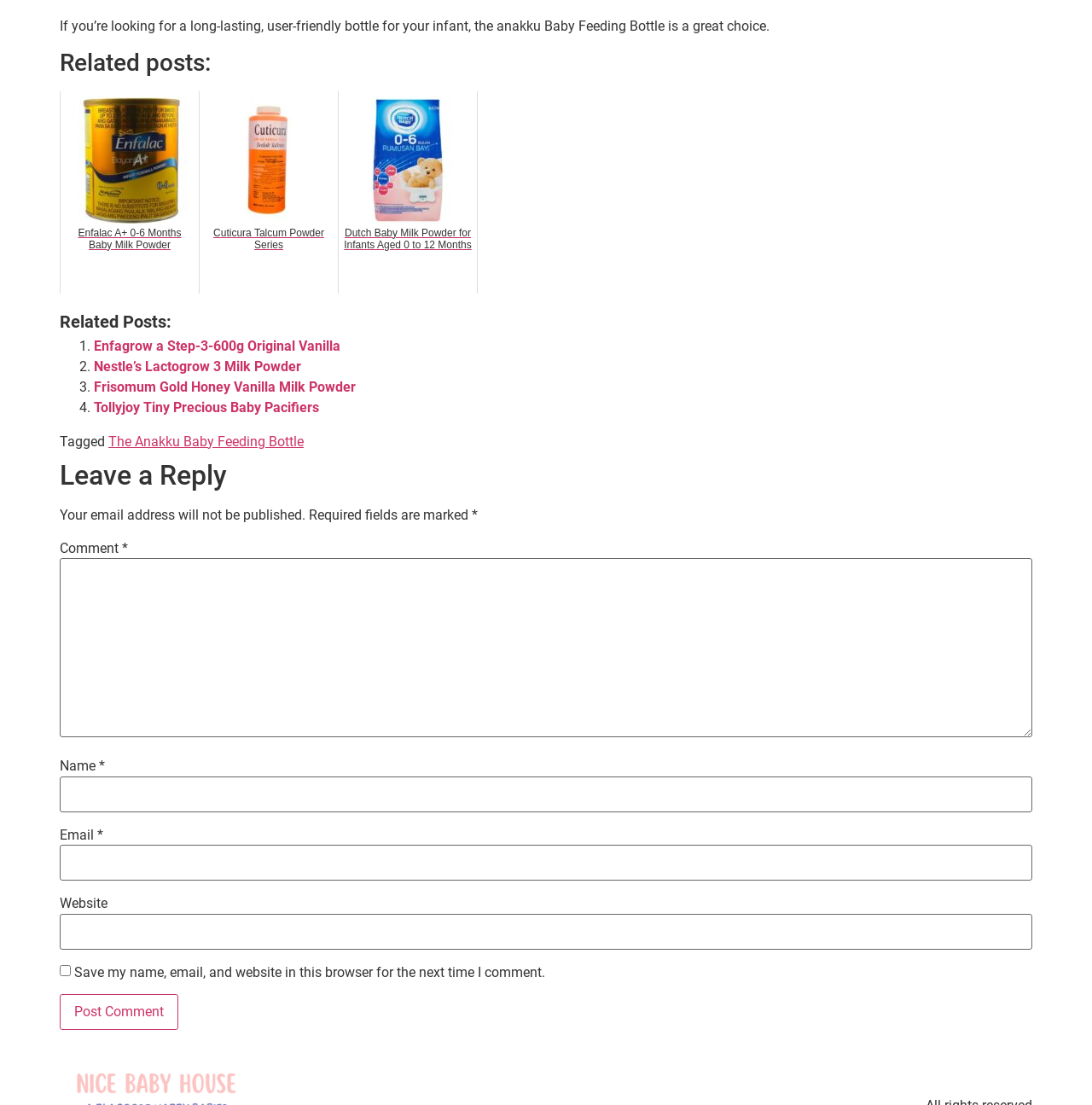Find and provide the bounding box coordinates for the UI element described here: "Cuticura Talcum Powder Series". The coordinates should be given as four float numbers between 0 and 1: [left, top, right, bottom].

[0.182, 0.082, 0.31, 0.265]